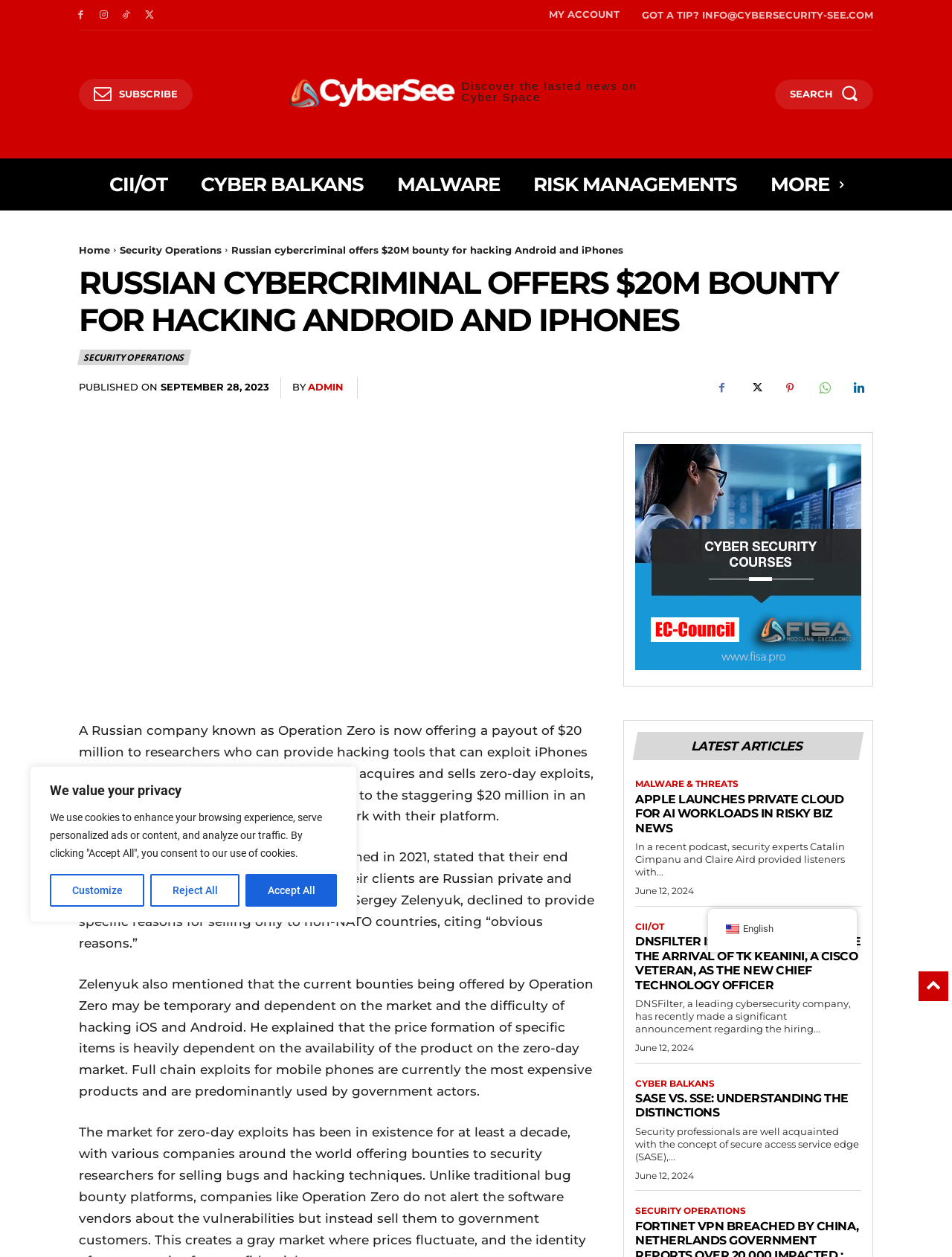Identify the bounding box coordinates of the clickable region to carry out the given instruction: "Check the latest news on Cyber Space".

[0.297, 0.057, 0.703, 0.087]